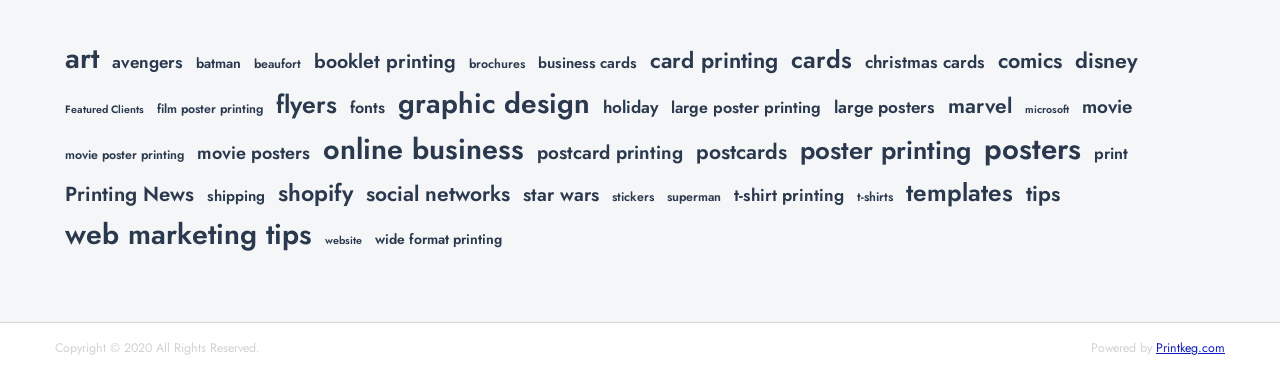Based on the element description: "movie poster printing", identify the bounding box coordinates for this UI element. The coordinates must be four float numbers between 0 and 1, listed as [left, top, right, bottom].

[0.051, 0.391, 0.144, 0.439]